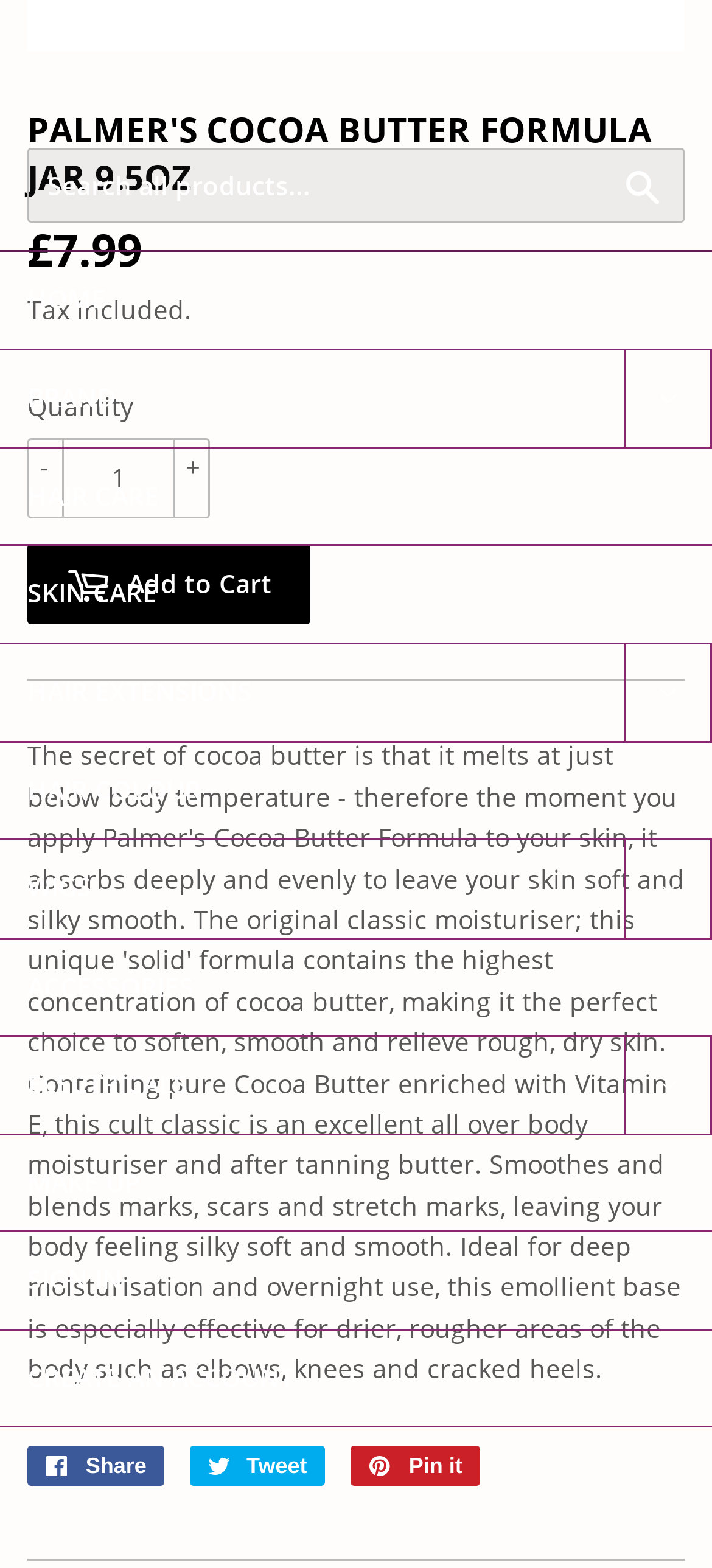Pinpoint the bounding box coordinates of the clickable element needed to complete the instruction: "Share on Facebook". The coordinates should be provided as four float numbers between 0 and 1: [left, top, right, bottom].

[0.038, 0.922, 0.231, 0.947]